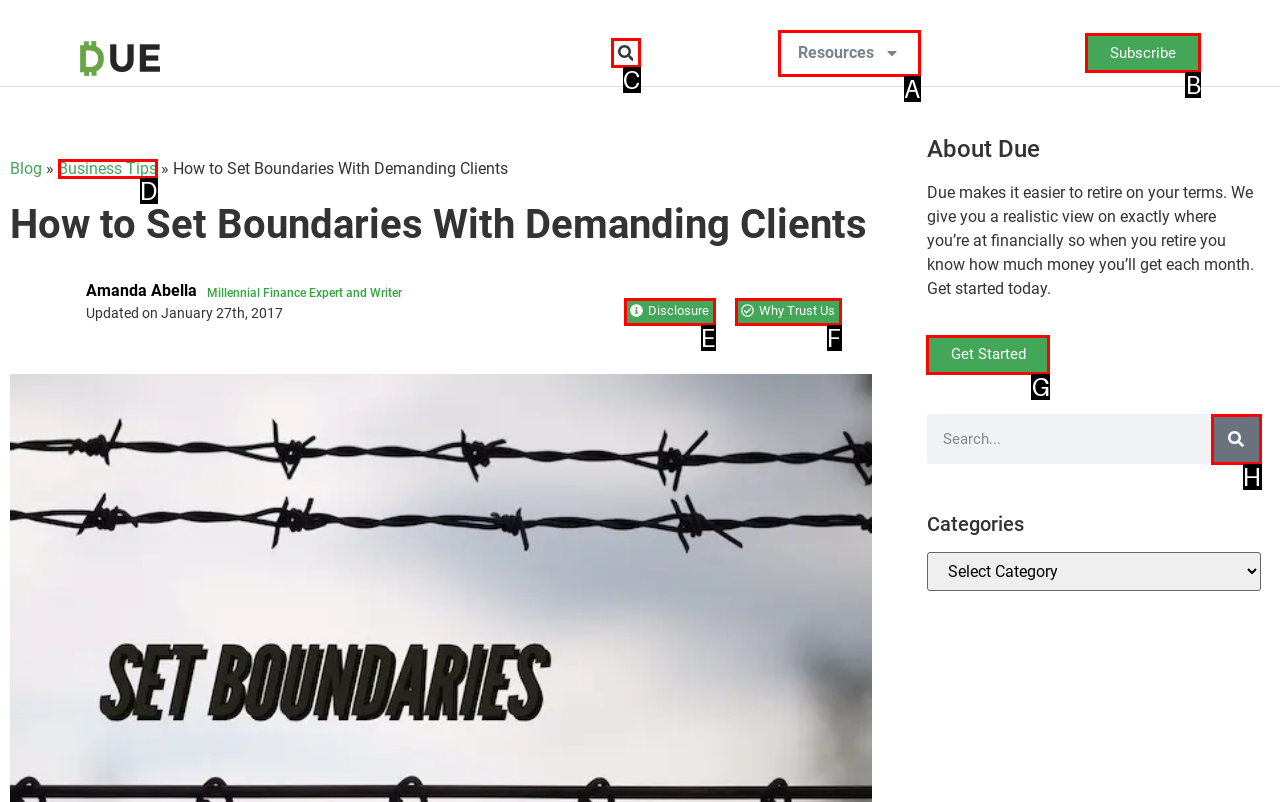Select the HTML element that should be clicked to accomplish the task: Subscribe to the newsletter Reply with the corresponding letter of the option.

B